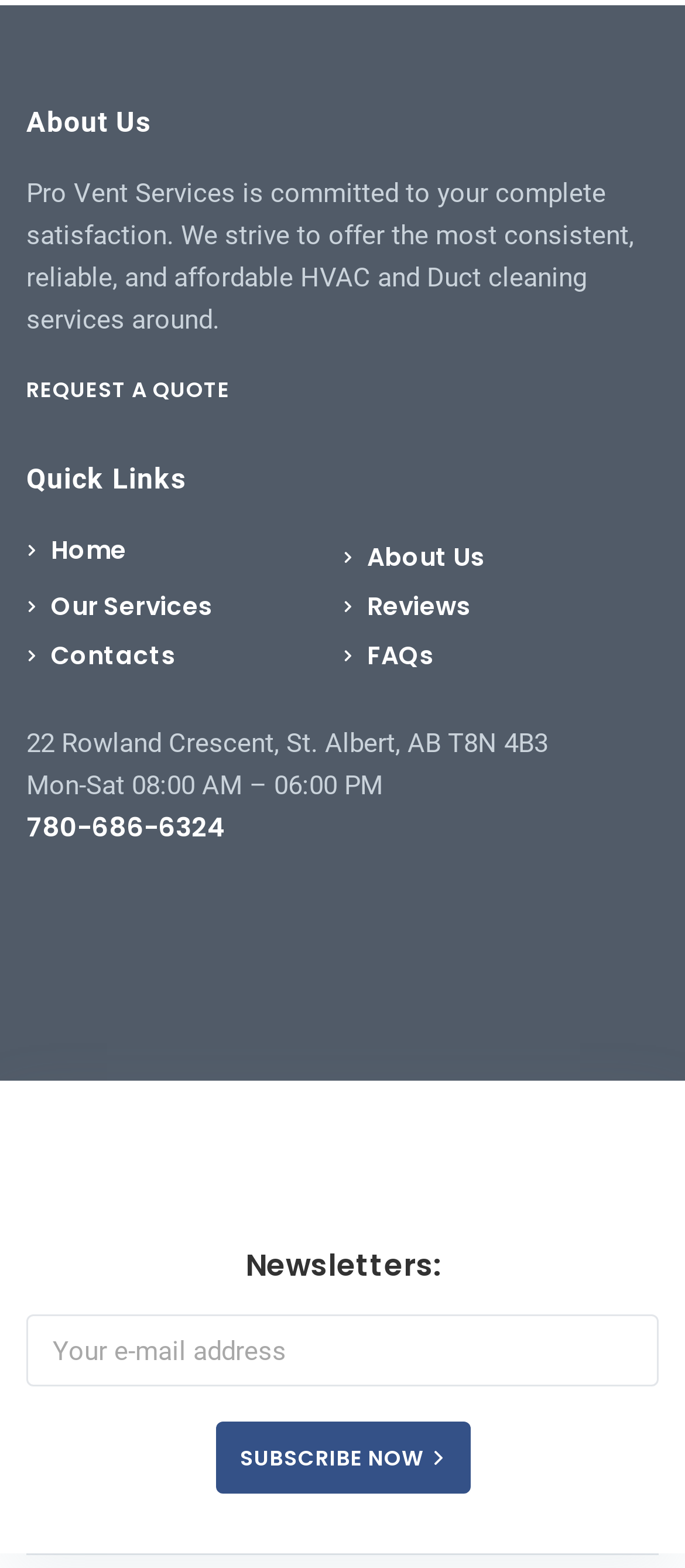Bounding box coordinates are given in the format (top-left x, top-left y, bottom-right x, bottom-right y). All values should be floating point numbers between 0 and 1. Provide the bounding box coordinate for the UI element described as: REQUEST A QUOTE

[0.038, 0.235, 0.336, 0.262]